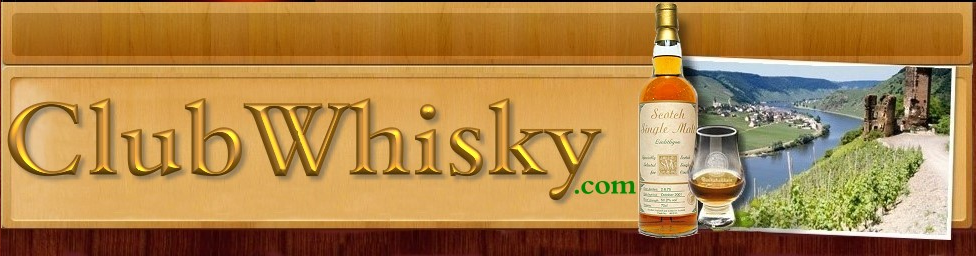What is the color of the whisky in the snifter glass?
Could you answer the question with a detailed and thorough explanation?

The caption describes the whisky in the snifter glass as having a 'rich color', which is further specified as 'amber'.